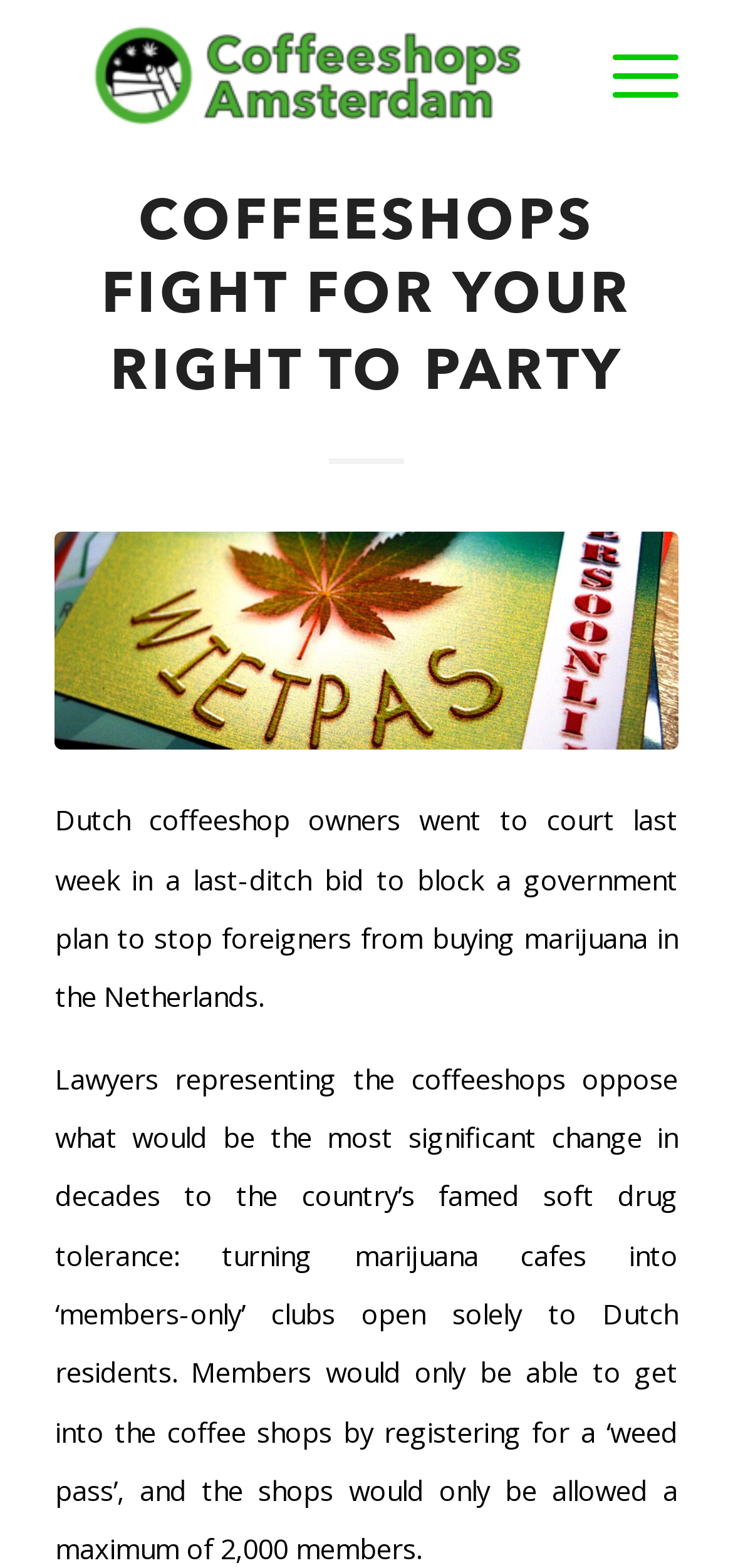Answer the question below with a single word or a brief phrase: 
How many links are there in the menu?

7